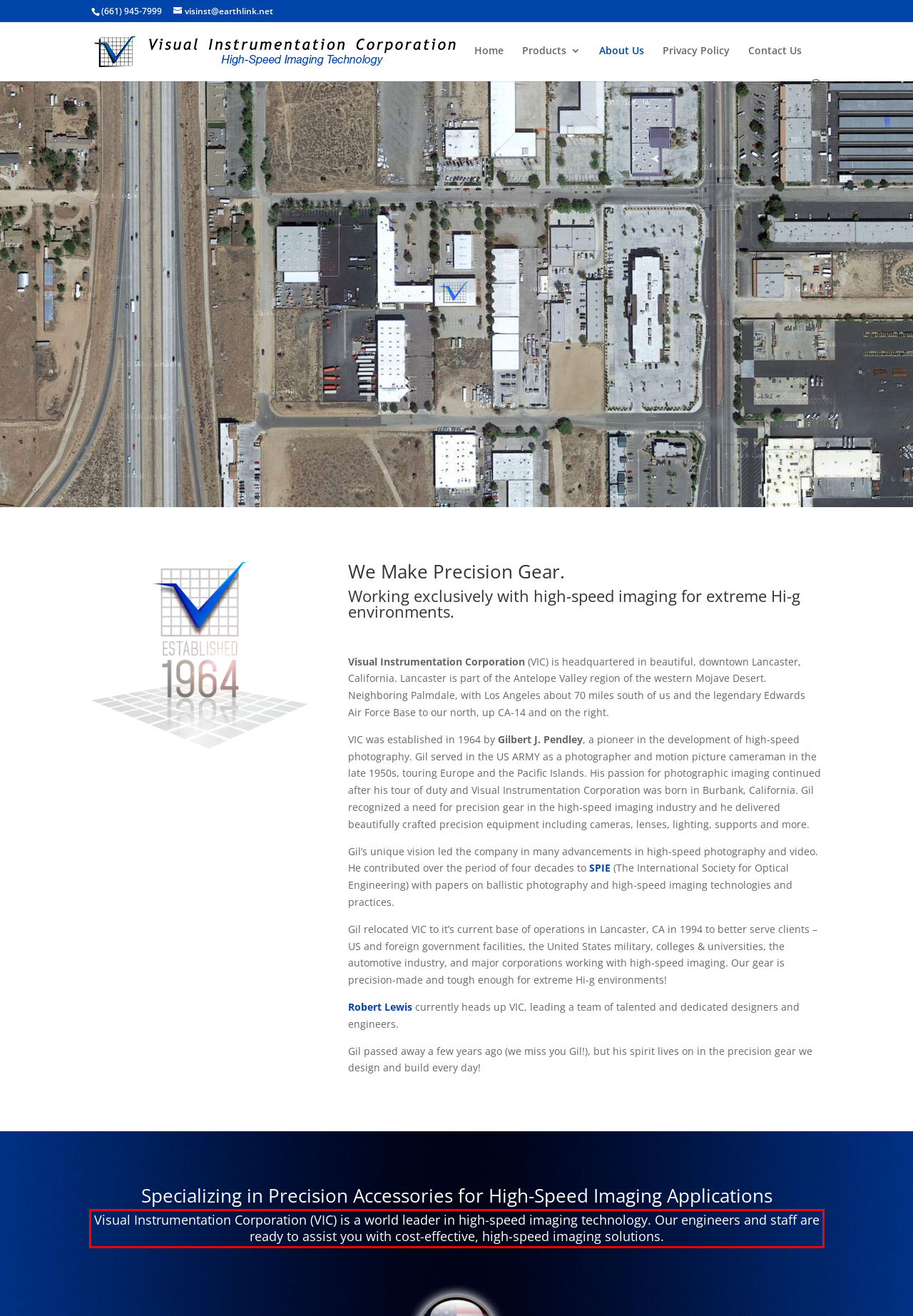In the given screenshot, locate the red bounding box and extract the text content from within it.

Visual Instrumentation Corporation (VIC) is a world leader in high-speed imaging technology. Our engineers and staff are ready to assist you with cost-effective, high-speed imaging solutions.